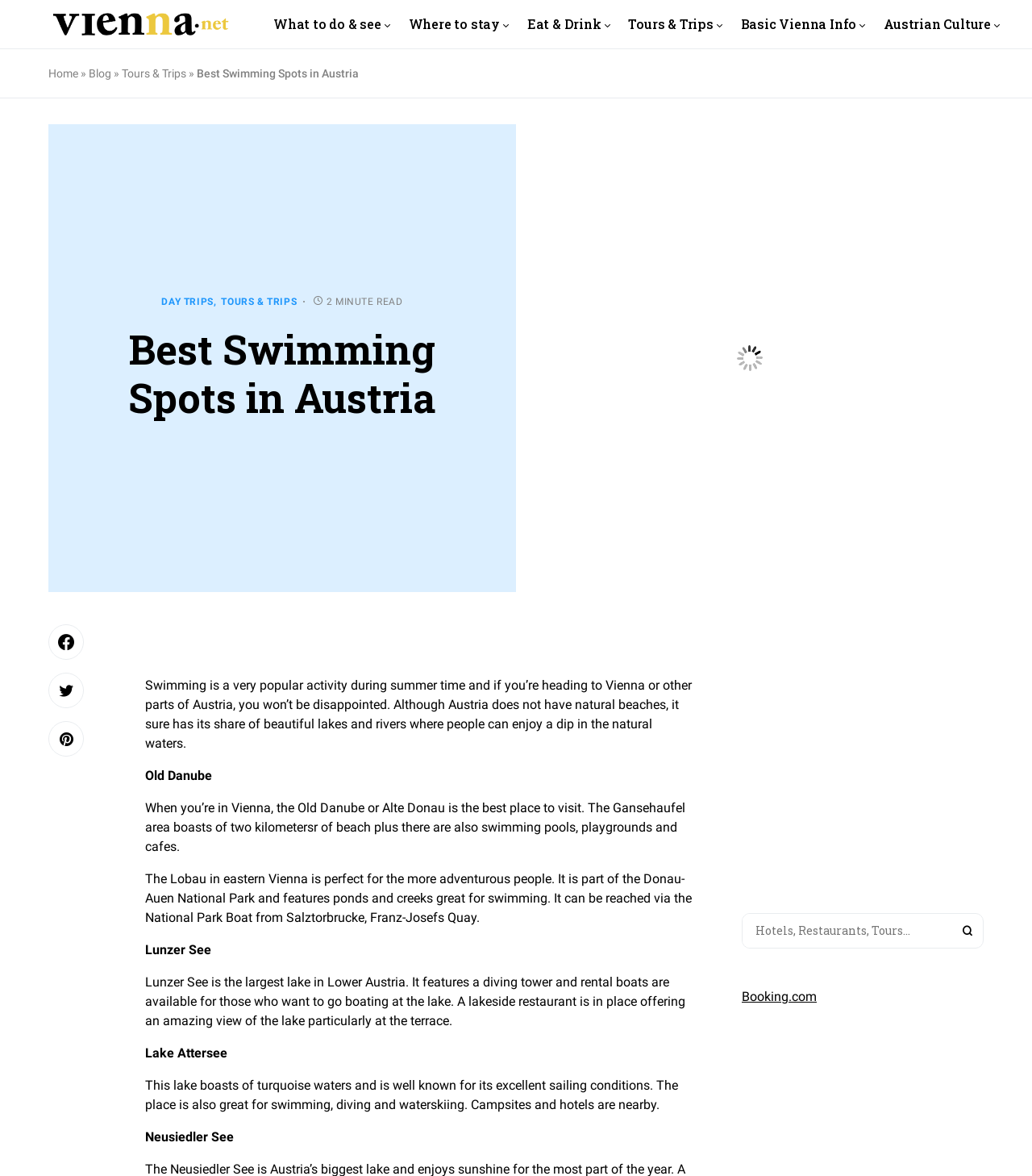From the webpage screenshot, predict the bounding box coordinates (top-left x, top-left y, bottom-right x, bottom-right y) for the UI element described here: Day Trips

[0.157, 0.252, 0.207, 0.261]